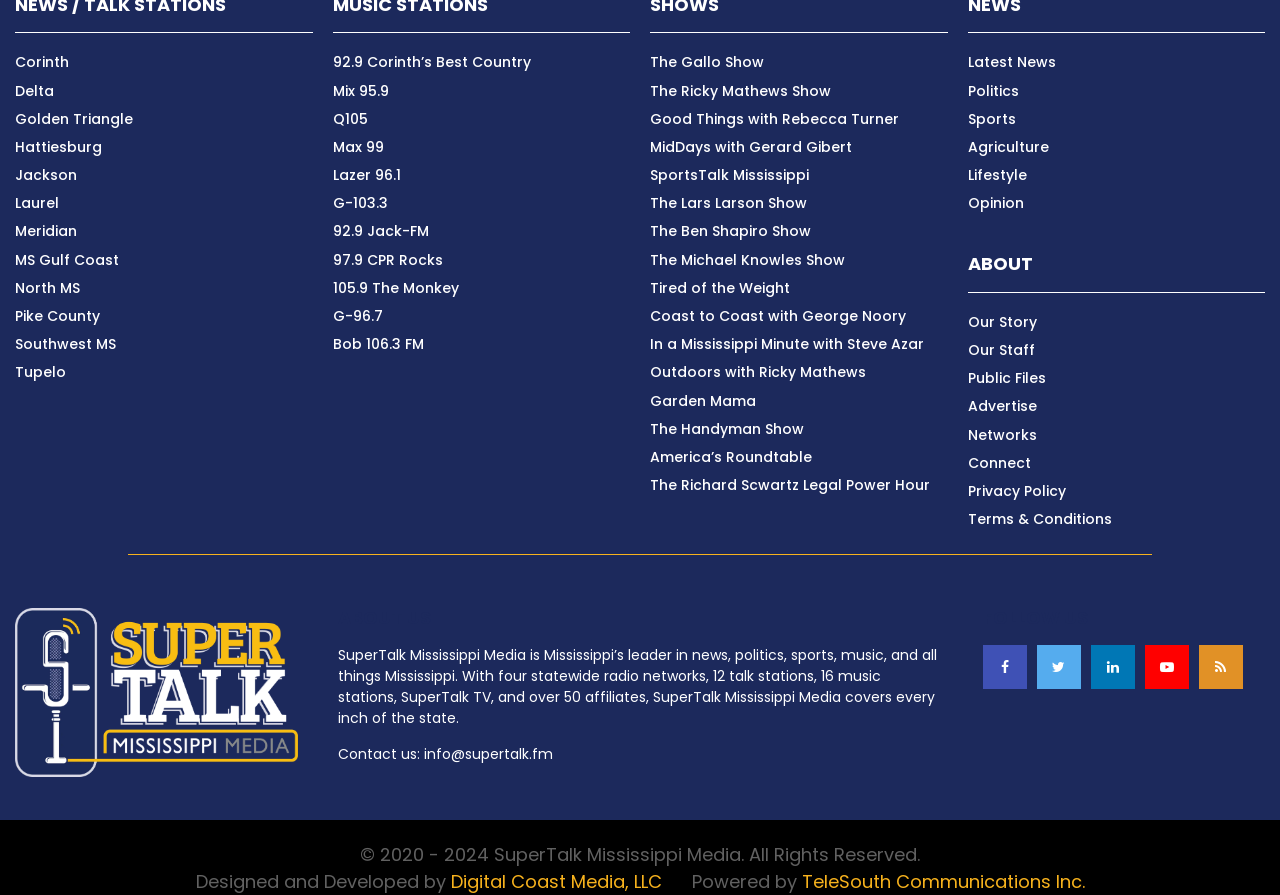Please answer the following question using a single word or phrase: 
Who designed and developed the website?

Digital Coast Media, LLC